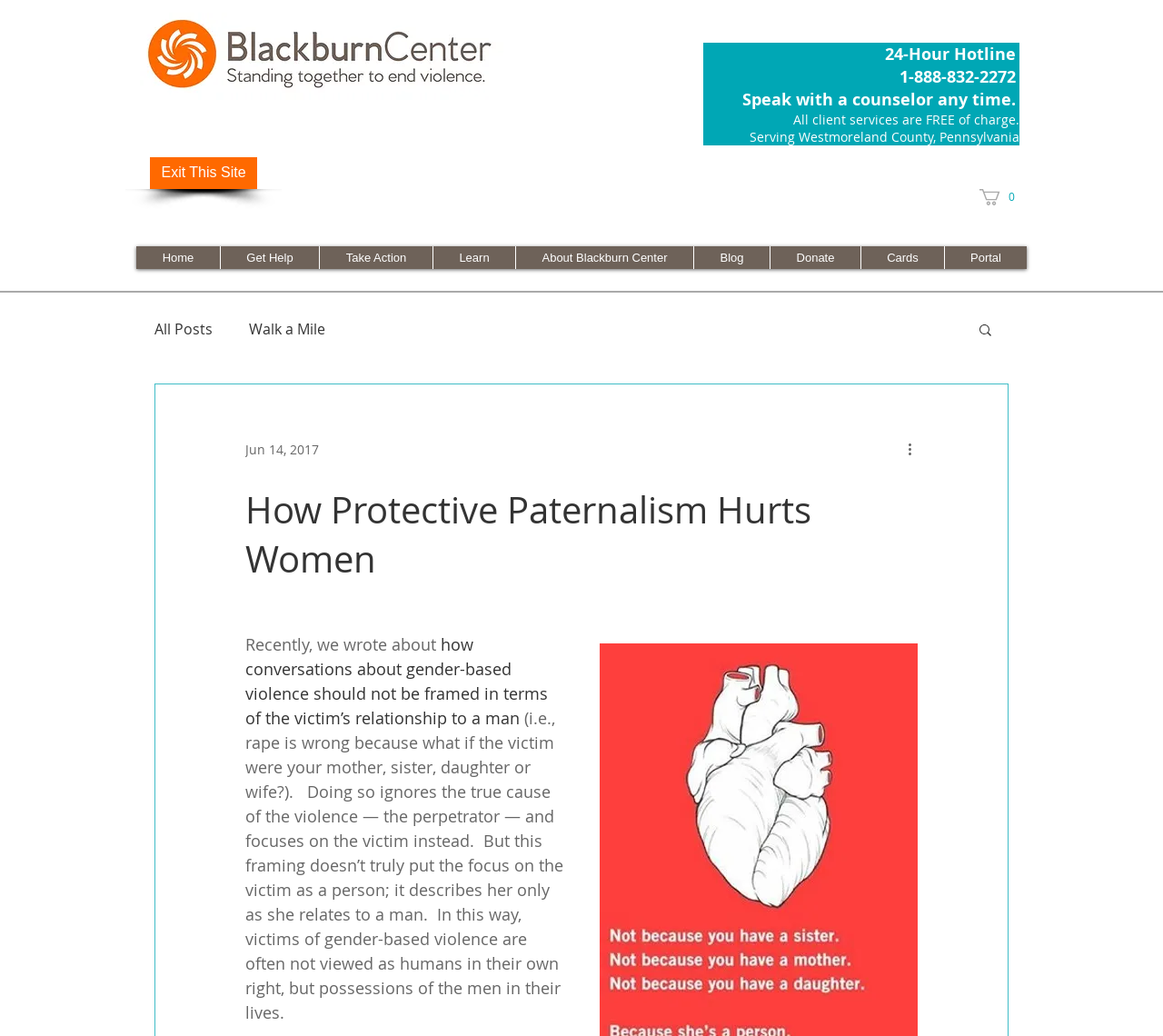Locate the bounding box coordinates of the item that should be clicked to fulfill the instruction: "Go to the 'Get Help' page".

[0.189, 0.238, 0.274, 0.26]